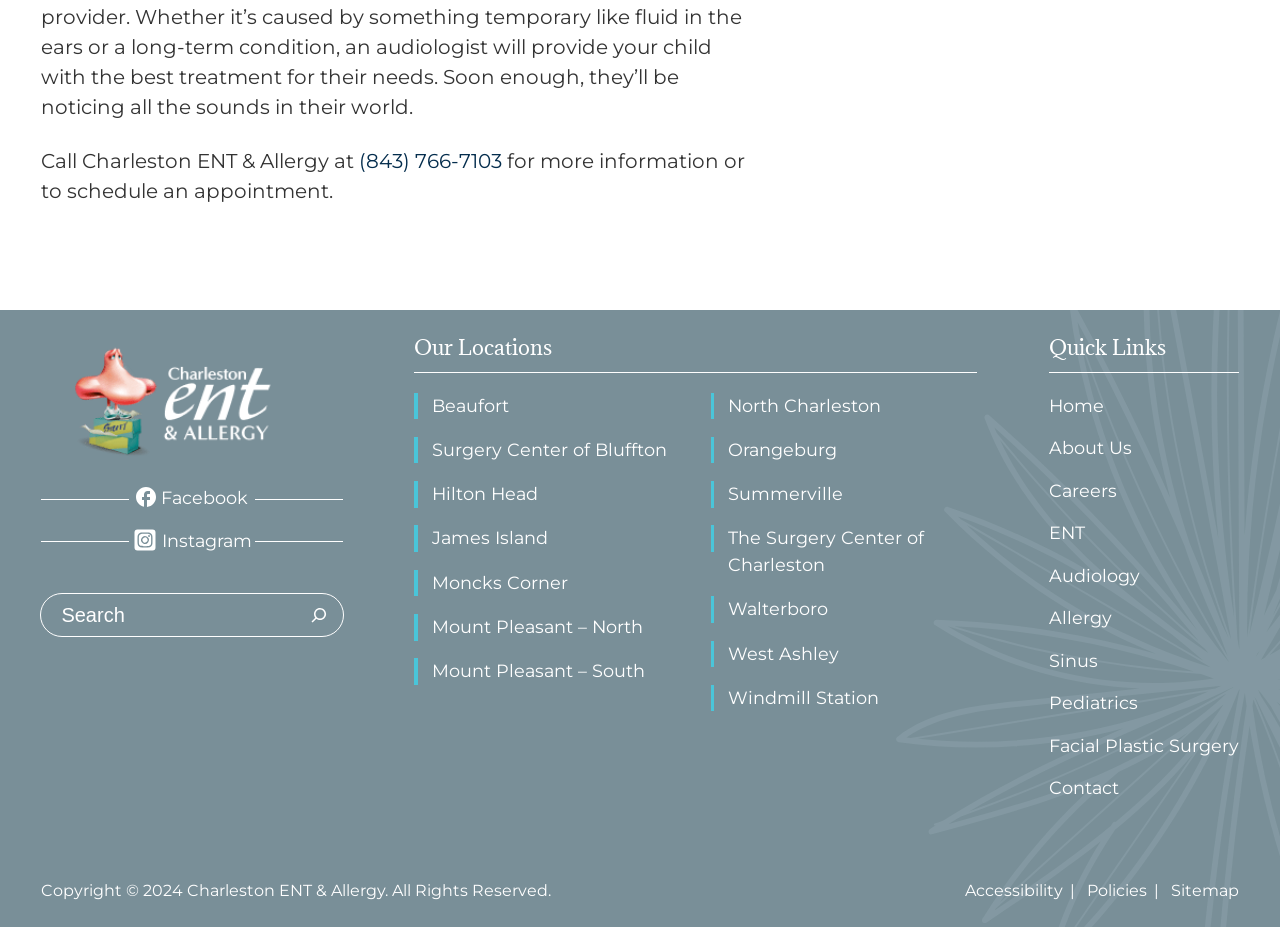Can you give a detailed response to the following question using the information from the image? What is the copyright year listed at the bottom of the webpage?

The copyright information is located at the bottom of the webpage, and it says 'Copyright © 2024 Charleston ENT & Allergy. All Rights Reserved'.